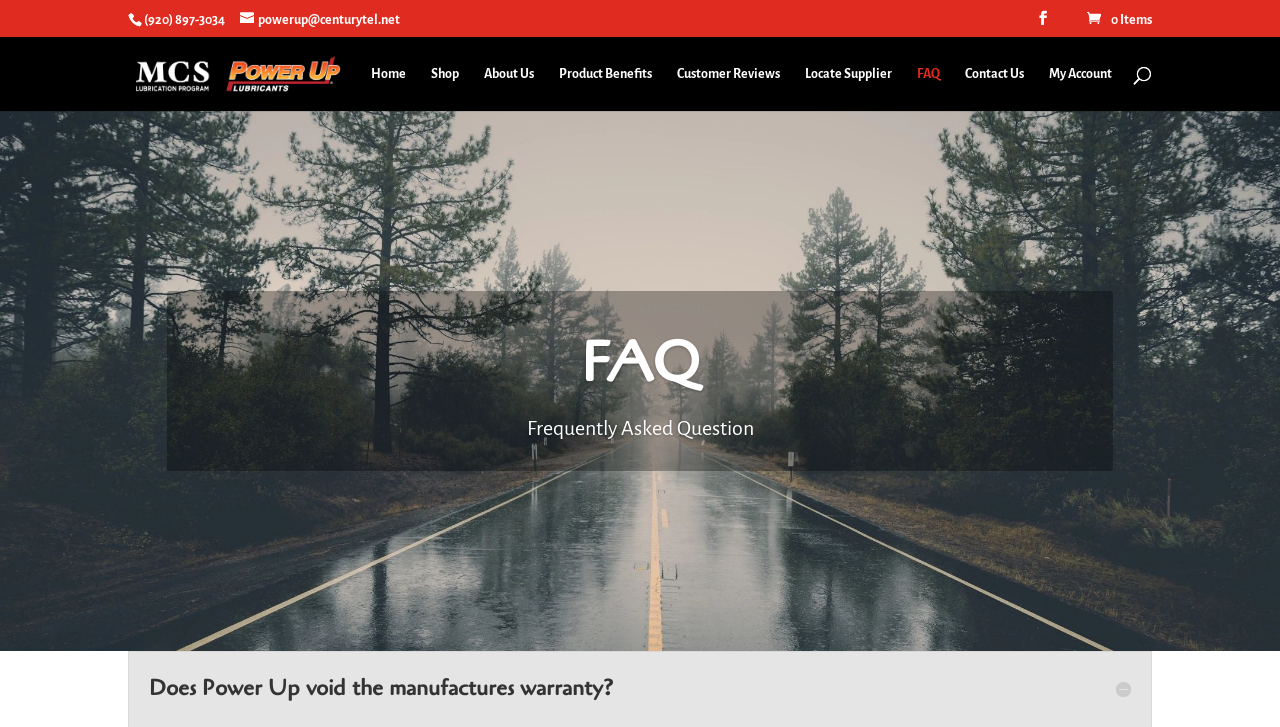Please specify the bounding box coordinates of the region to click in order to perform the following instruction: "go to the home page".

[0.29, 0.092, 0.317, 0.153]